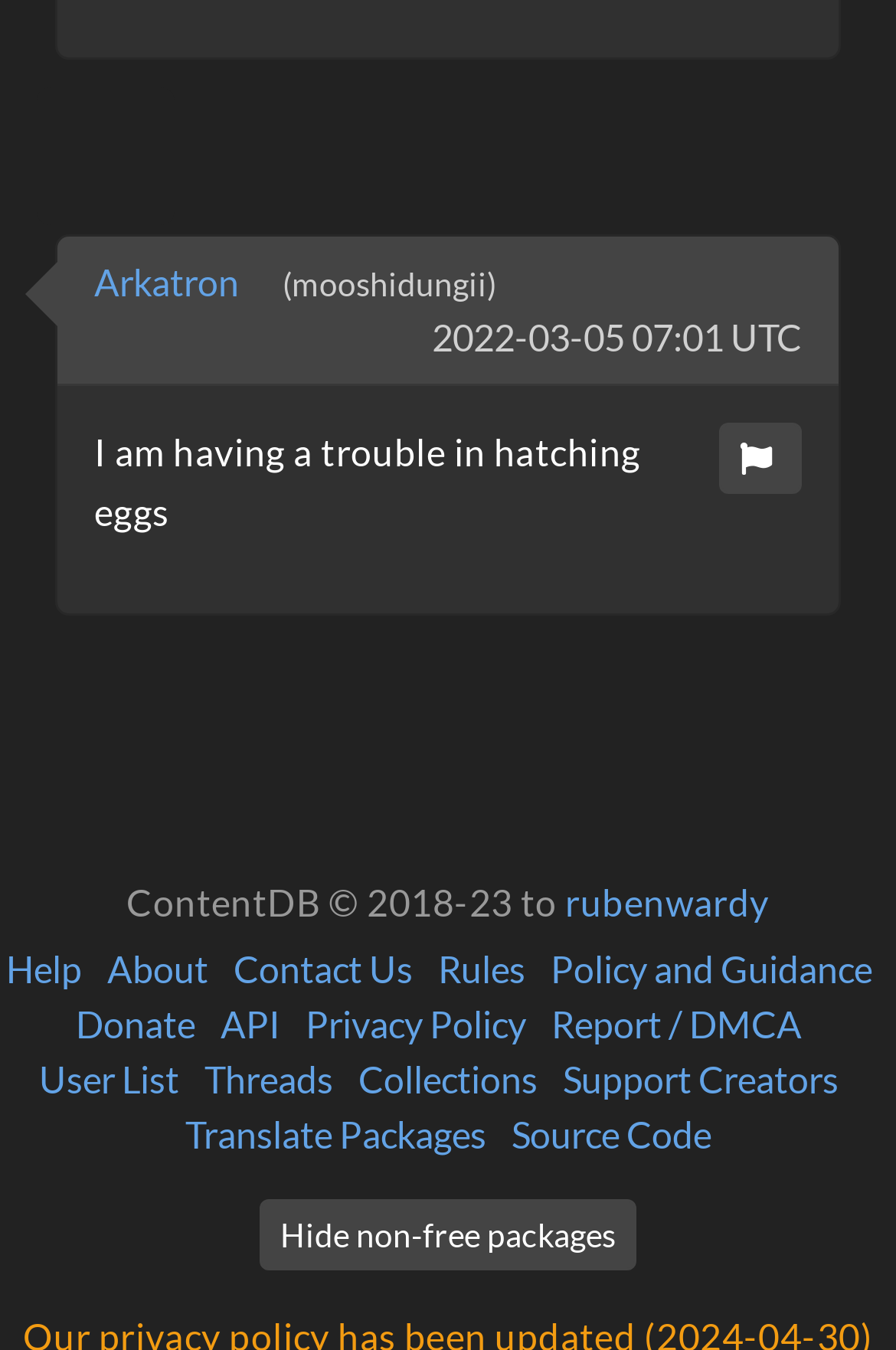Use one word or a short phrase to answer the question provided: 
What is the copyright information of the website?

ContentDB © 2018-23 to rubenwardy